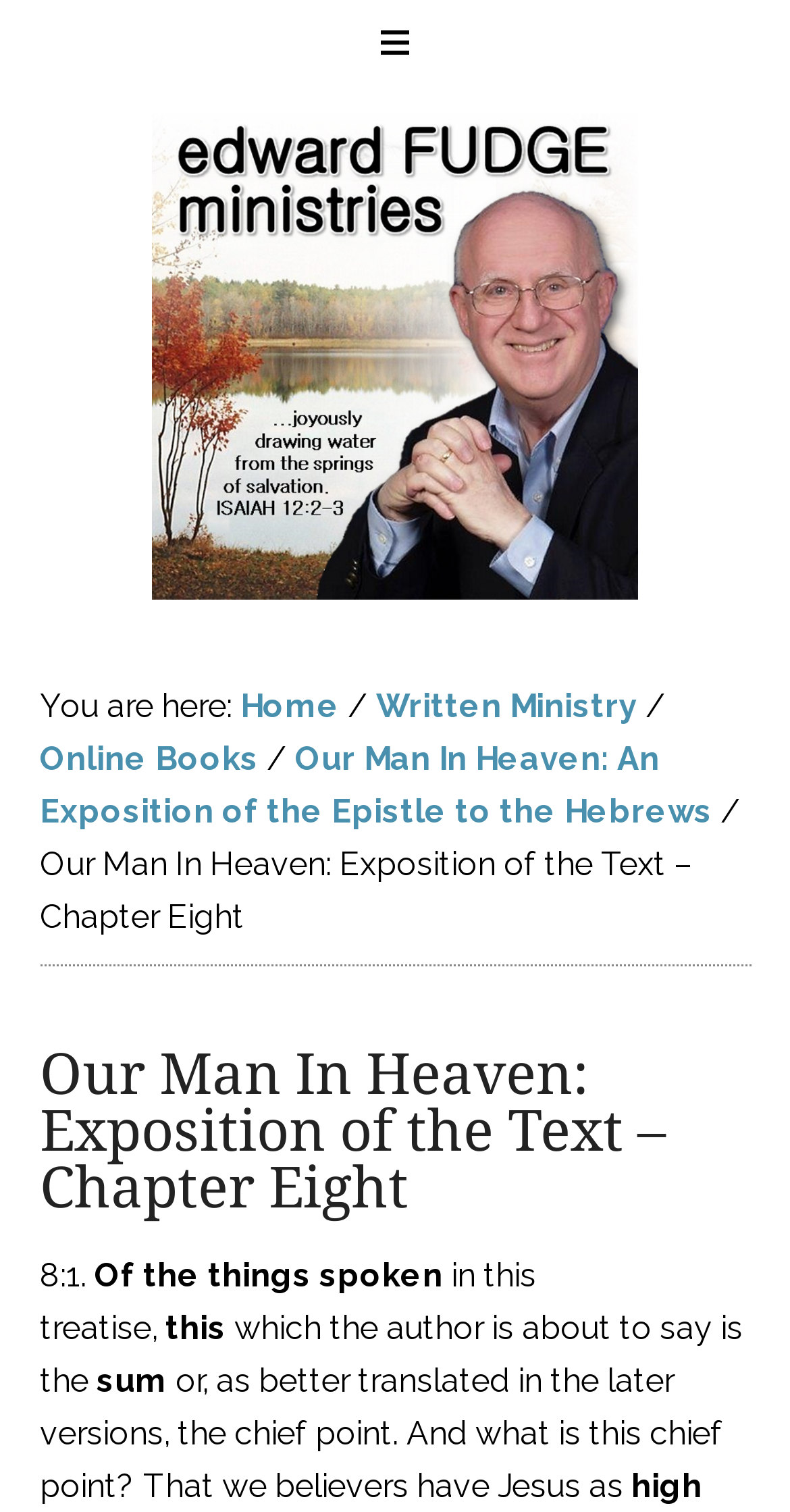What is the first word of the text?
Using the image as a reference, answer the question in detail.

I found the answer by looking at the main content section of the webpage, where it says '8:1.' as the first text.